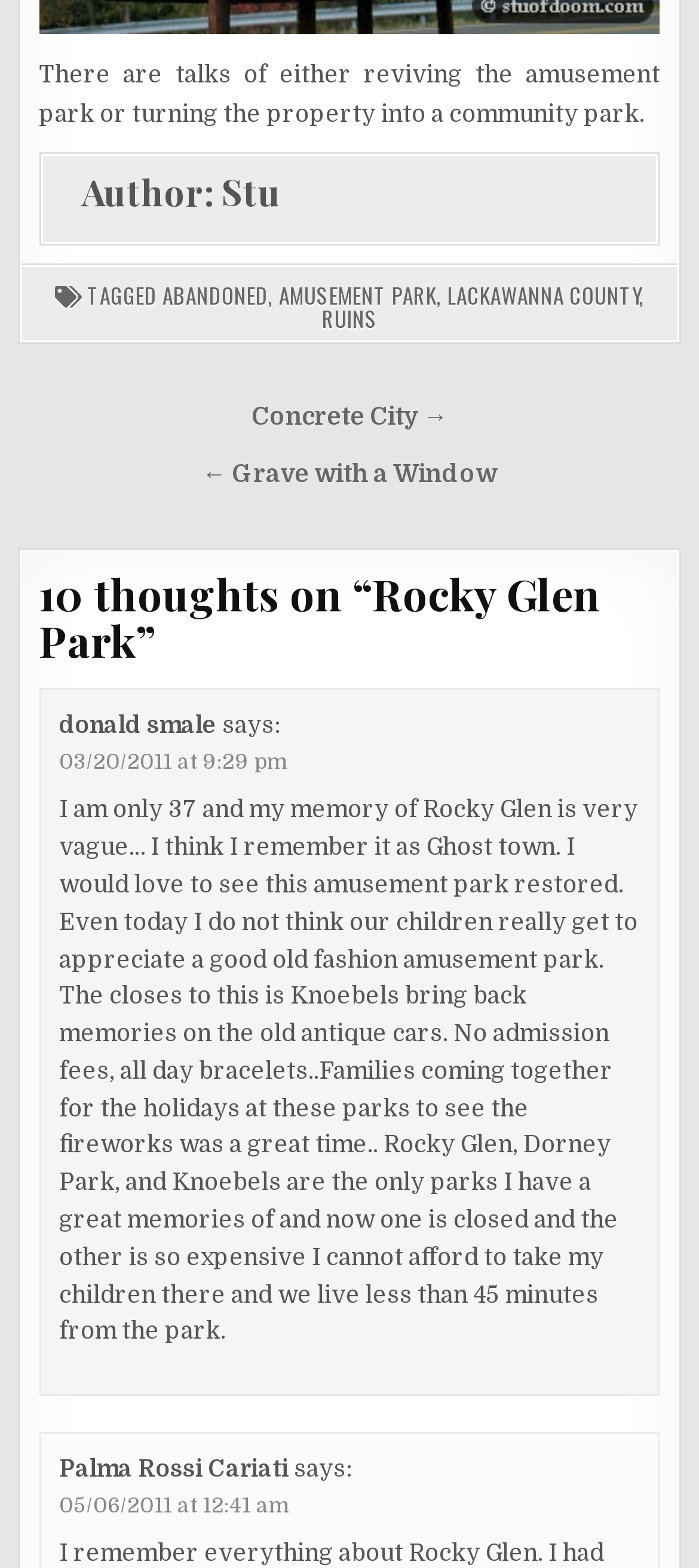Can you show the bounding box coordinates of the region to click on to complete the task described in the instruction: "Visit the 'ABANDONED' category page"?

[0.232, 0.178, 0.383, 0.198]